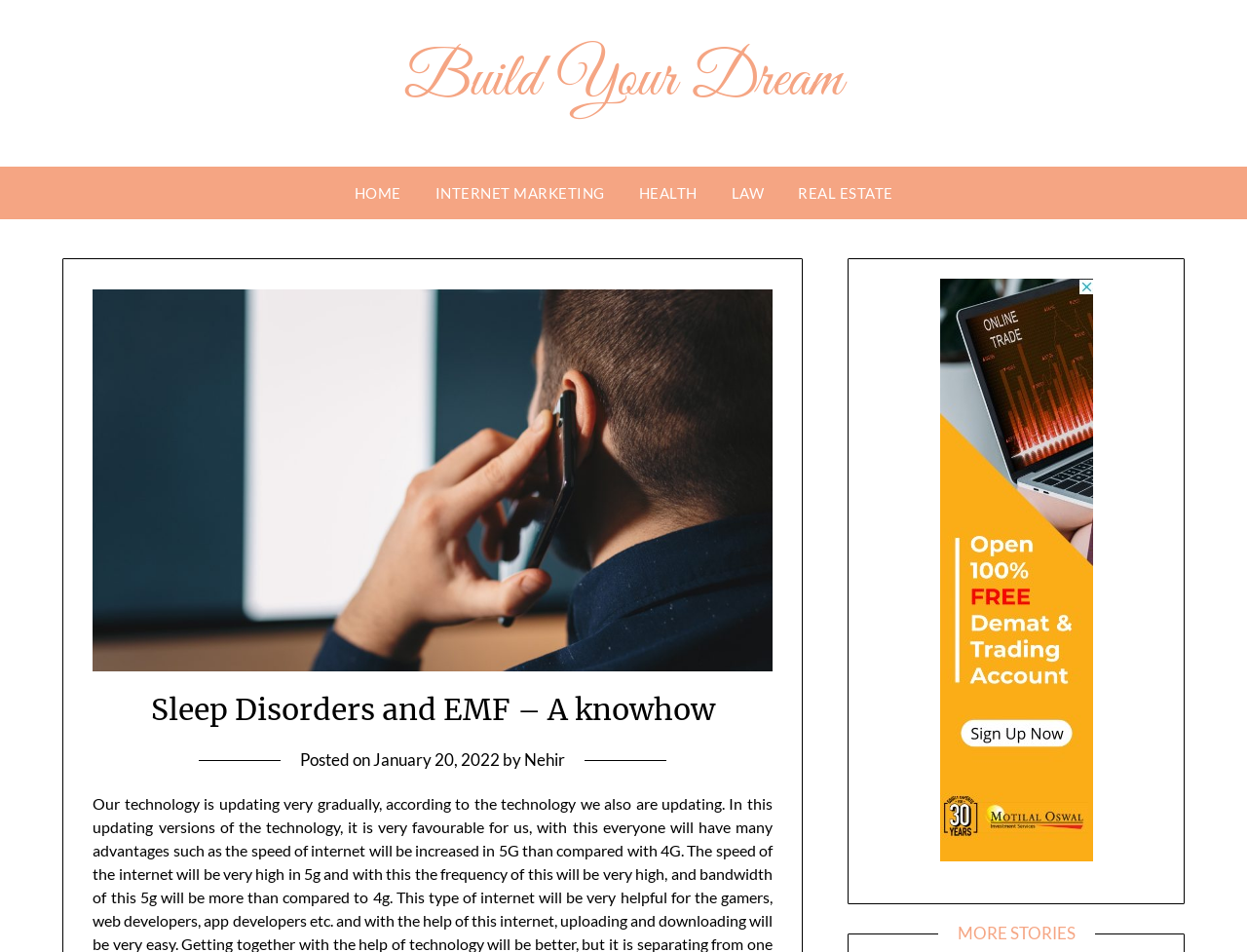Reply to the question with a single word or phrase:
What is the first menu item?

HOME